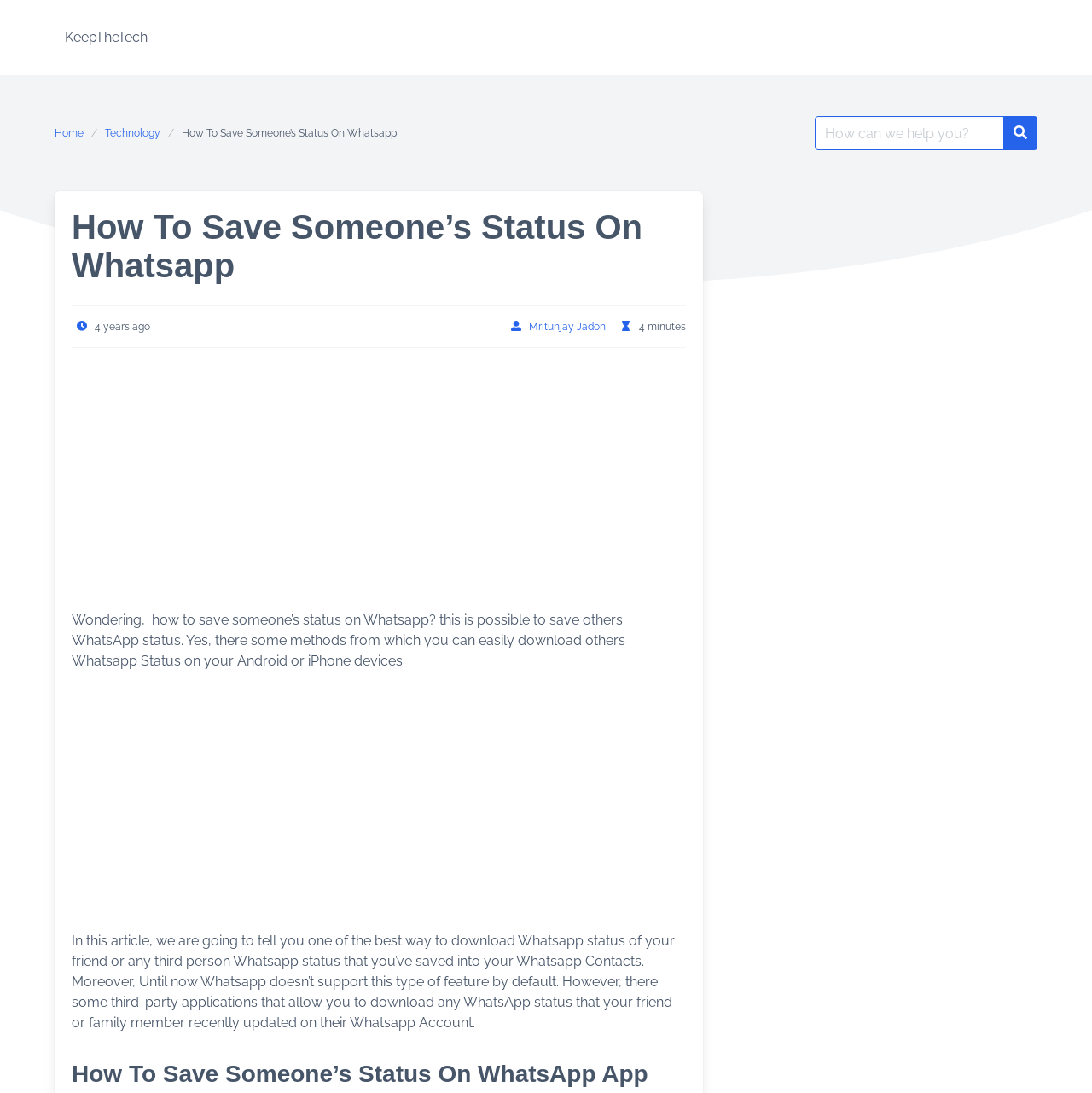Who wrote this article?
Analyze the image and deliver a detailed answer to the question.

The author's name is mentioned in the article, specifically in the section that displays the article's metadata, which includes the author's name, 'Mritunjay Jadon', and the time it was published, '4 years ago'.